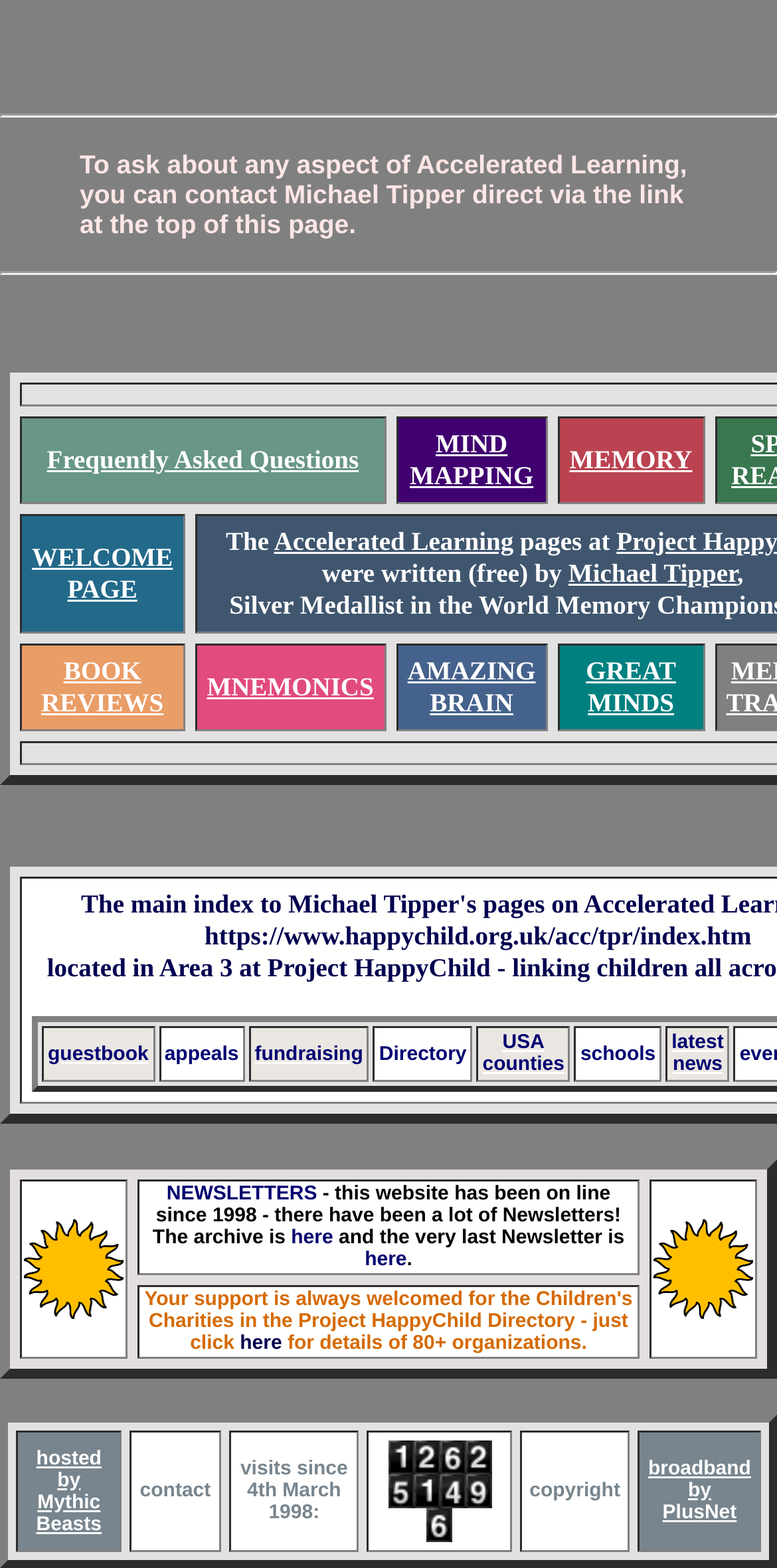What is the purpose of the table at the bottom of the page?
Answer the question in as much detail as possible.

The table at the bottom of the page contains links to 'hosted by Mythic Beasts', 'contact', 'copyright', and 'broadband by PlusNet', which are all related to website information such as hosting, contact details, and copyright information.